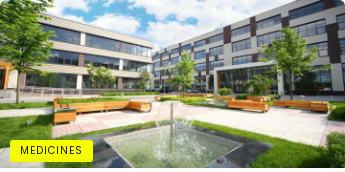Provide your answer in a single word or phrase: 
What is the central feature of the courtyard?

Decorative fountain